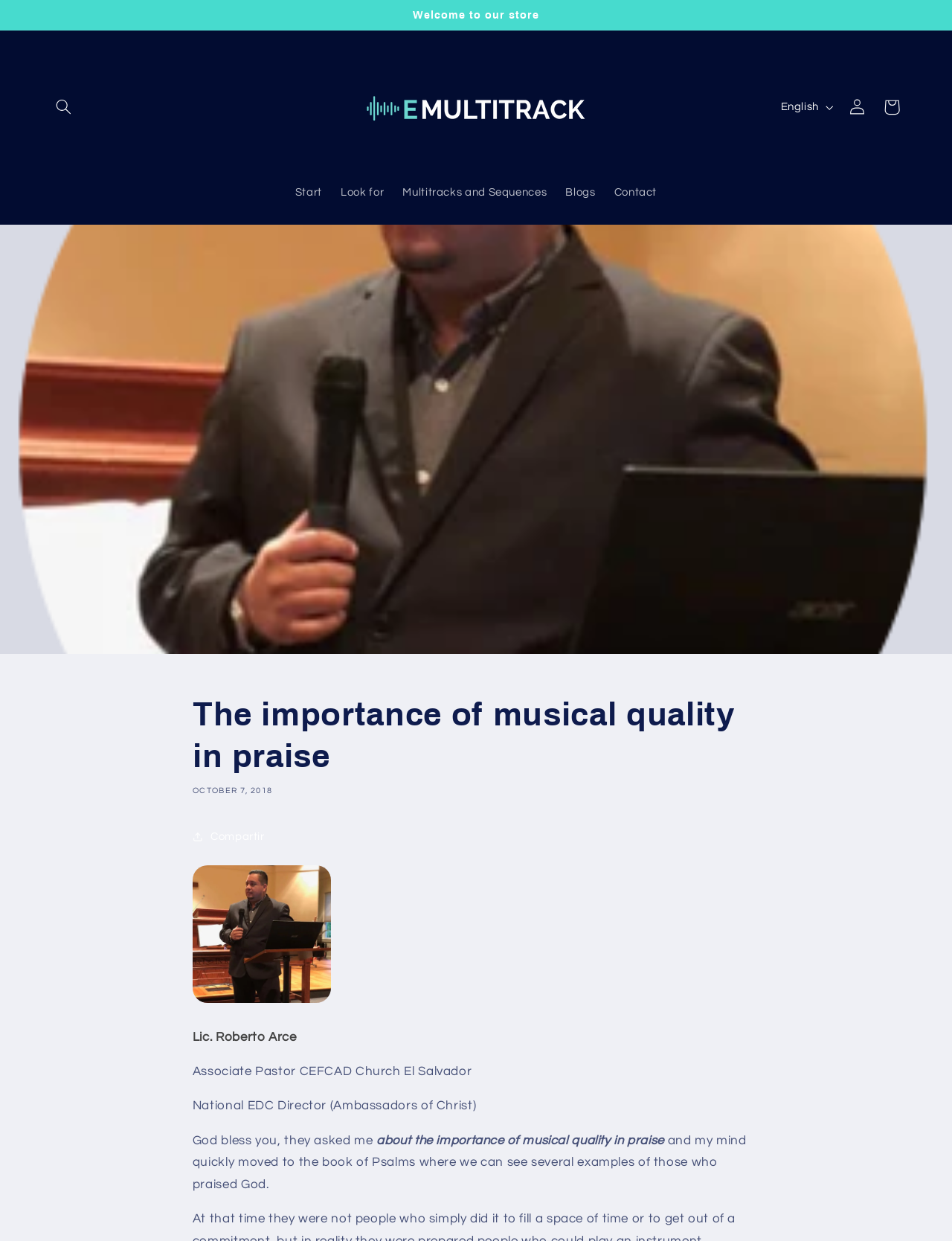Create a detailed summary of the webpage's content and design.

This webpage appears to be a blog post or article about the importance of musical quality in praise, written by Lic. Roberto Arce, Associate Pastor CEFCAD Church El Salvador and National EDC Director (Ambassadors of Christ). 

At the top of the page, there is an announcement section with a "Welcome to our store" message. Below this, there is a search button and a navigation menu with links to "Start", "Look for", "Multitracks and Sequences", "Blogs", and "Contact". 

On the right side of the page, there is a language selection dropdown menu with an option to select "English". Next to this, there are links to "Log in" and a "Cart" button. 

The main content of the page is a blog post, which starts with a heading "The importance of musical quality in praise" and a timestamp "OCTOBER 7, 2018". Below this, there is an image of Roberto Arce, followed by a brief introduction of the author. 

The blog post itself is a lengthy text that discusses the importance of musical quality in praise, referencing the book of Psalms. There is also a "Compartir" (Share) button and an image of Roberto Arce at the bottom of the post.